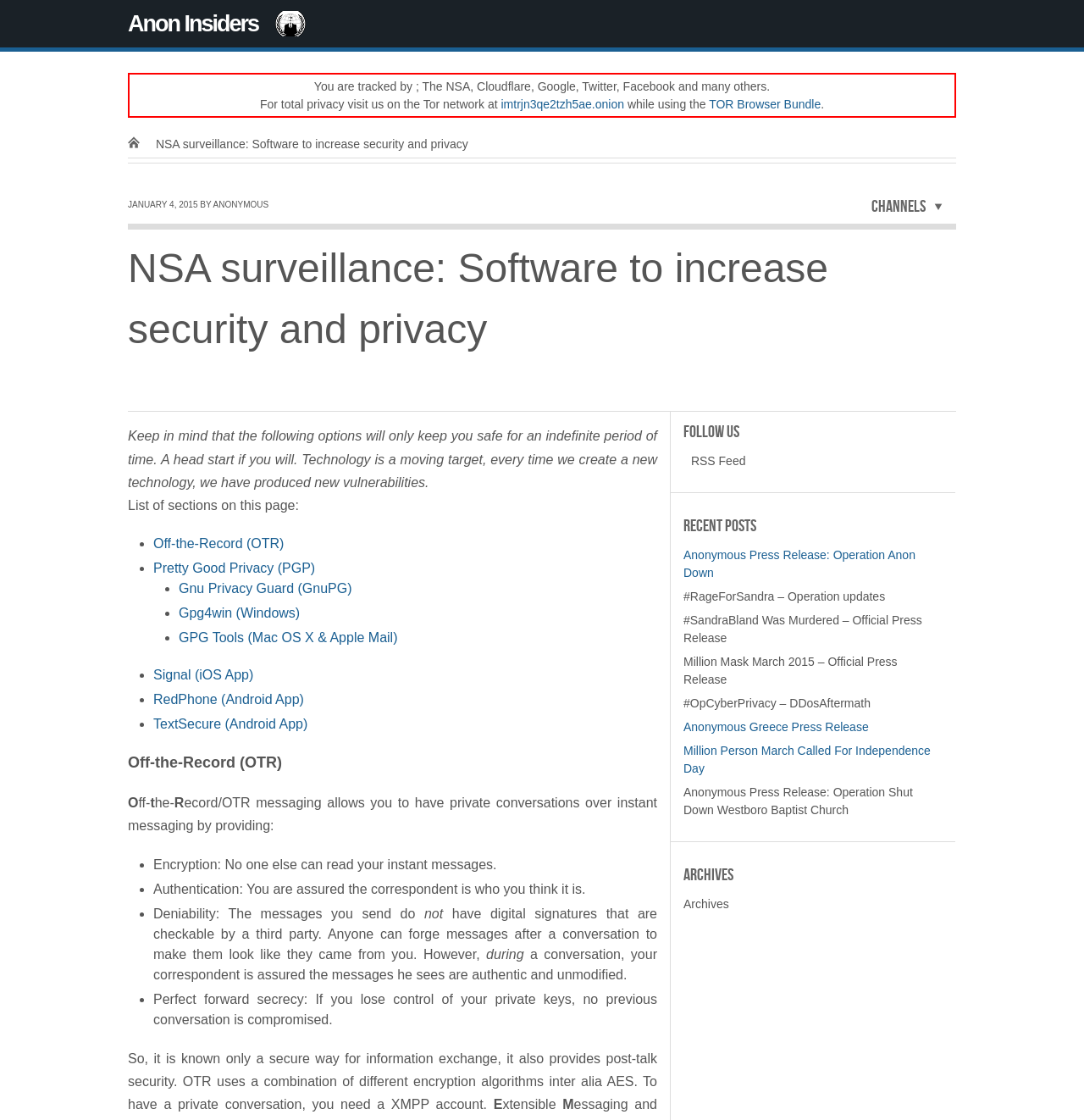Please provide a one-word or phrase answer to the question: 
What is the purpose of OTR messaging?

Private conversations